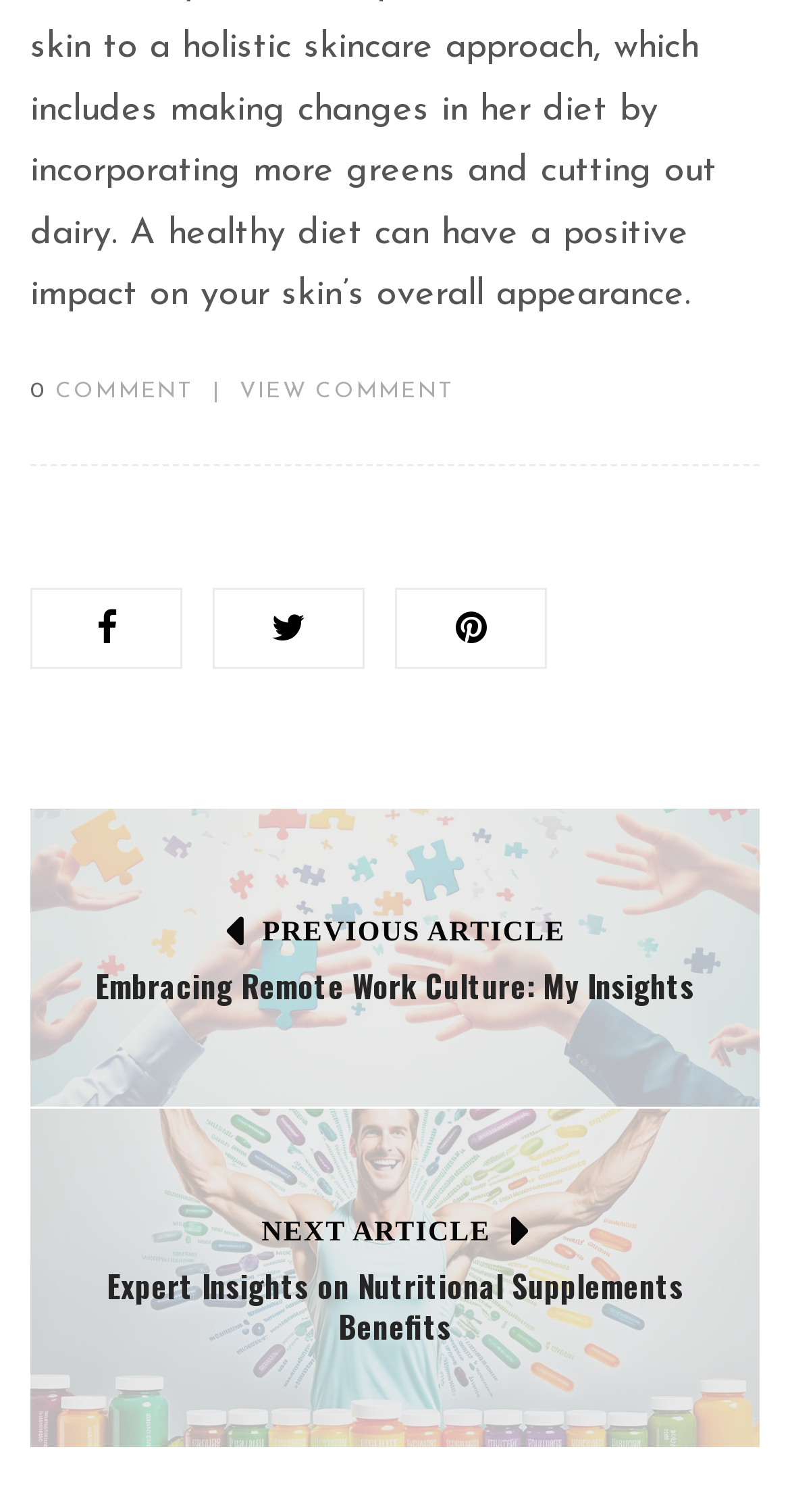What is the first article about?
Using the visual information from the image, give a one-word or short-phrase answer.

Remote Work Culture